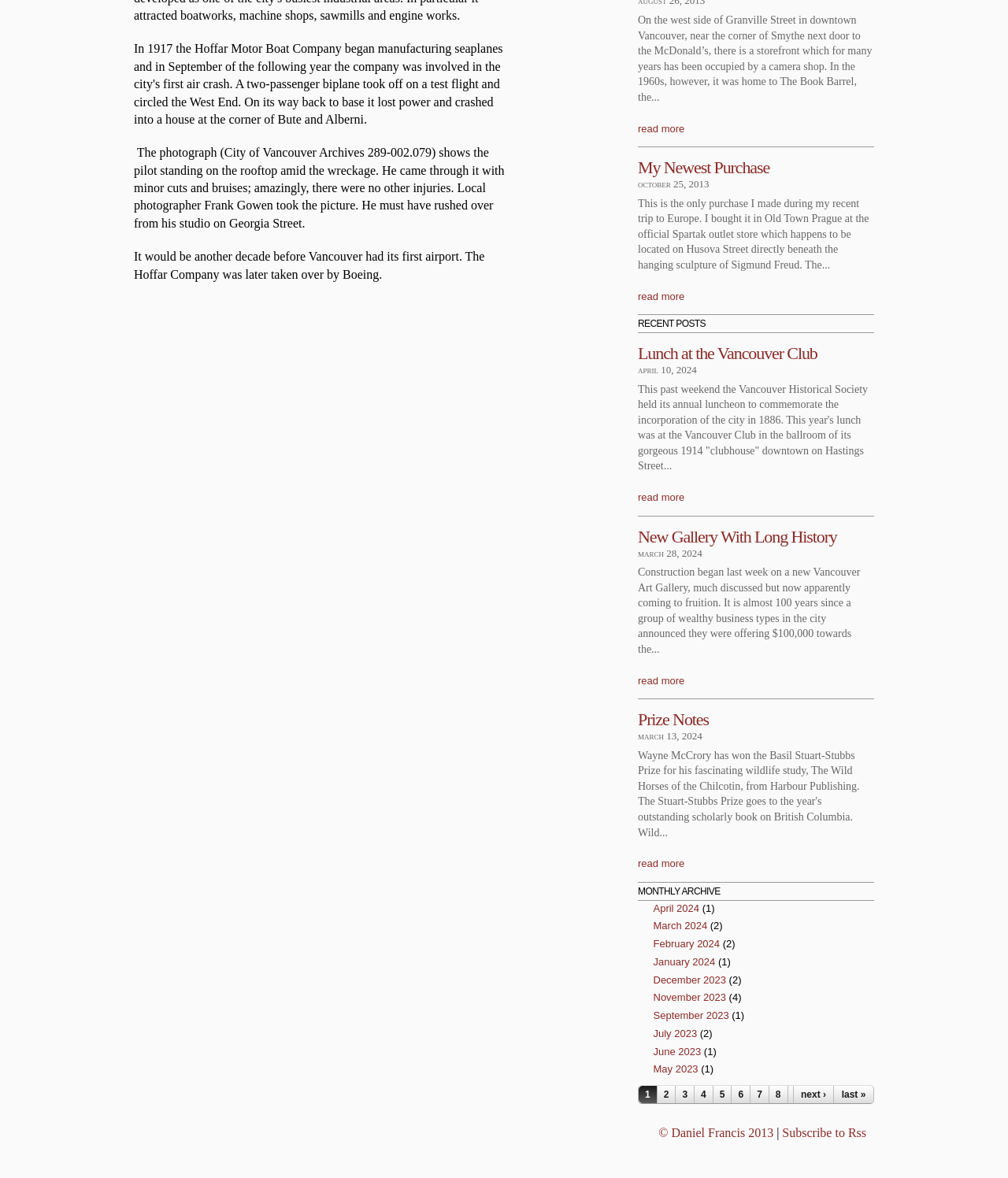Bounding box coordinates are specified in the format (top-left x, top-left y, bottom-right x, bottom-right y). All values are floating point numbers bounded between 0 and 1. Please provide the bounding box coordinate of the region this sentence describes: Subscribe to Rss

[0.776, 0.956, 0.859, 0.967]